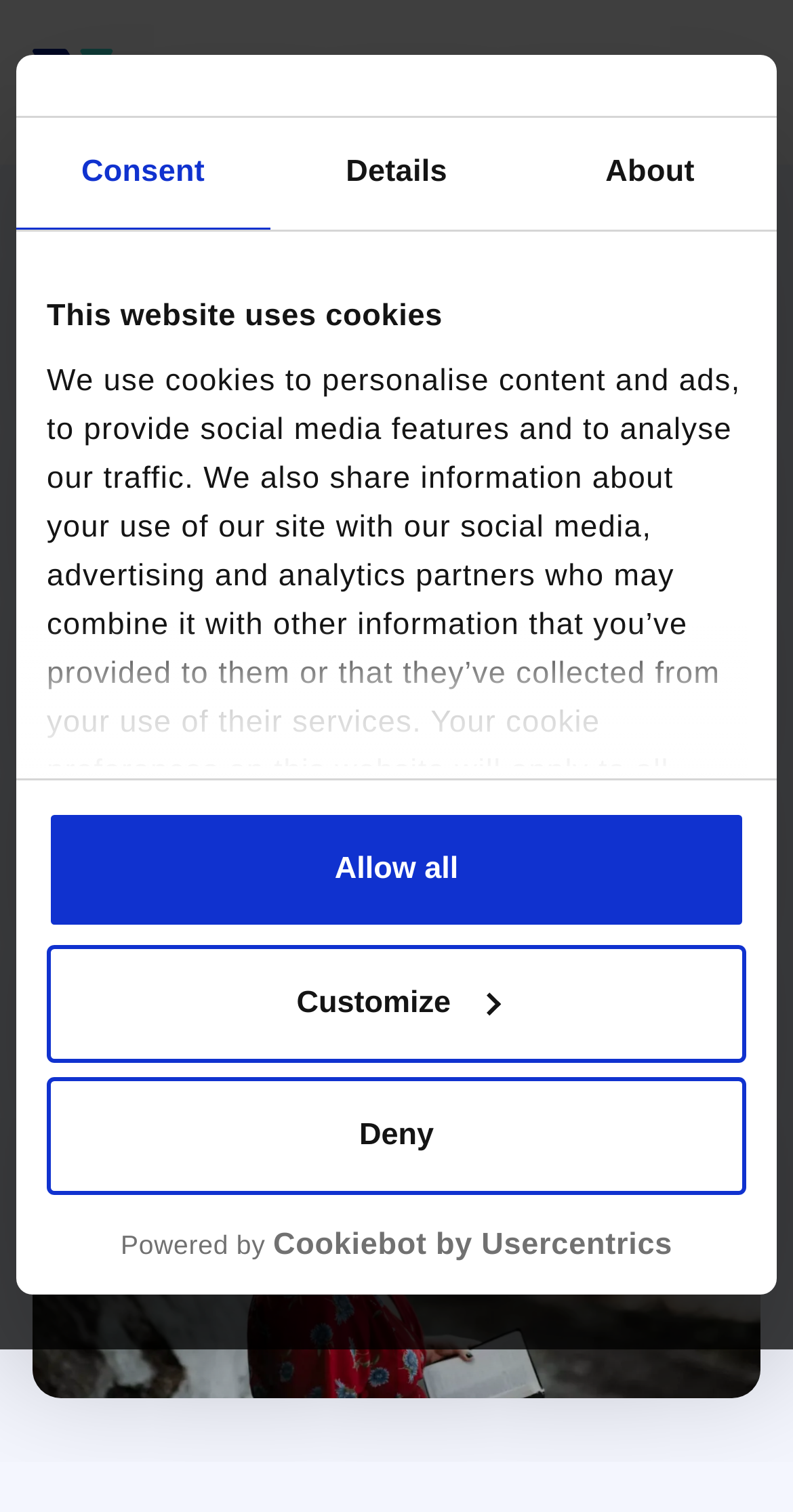What is the name of the institution mentioned in the webpage?
Ensure your answer is thorough and detailed.

The webpage mentions 'Disability leaders at the University of Florida and University of Pittsburgh' in the context of making schools more accessible, indicating that these institutions are involved in disability initiatives.